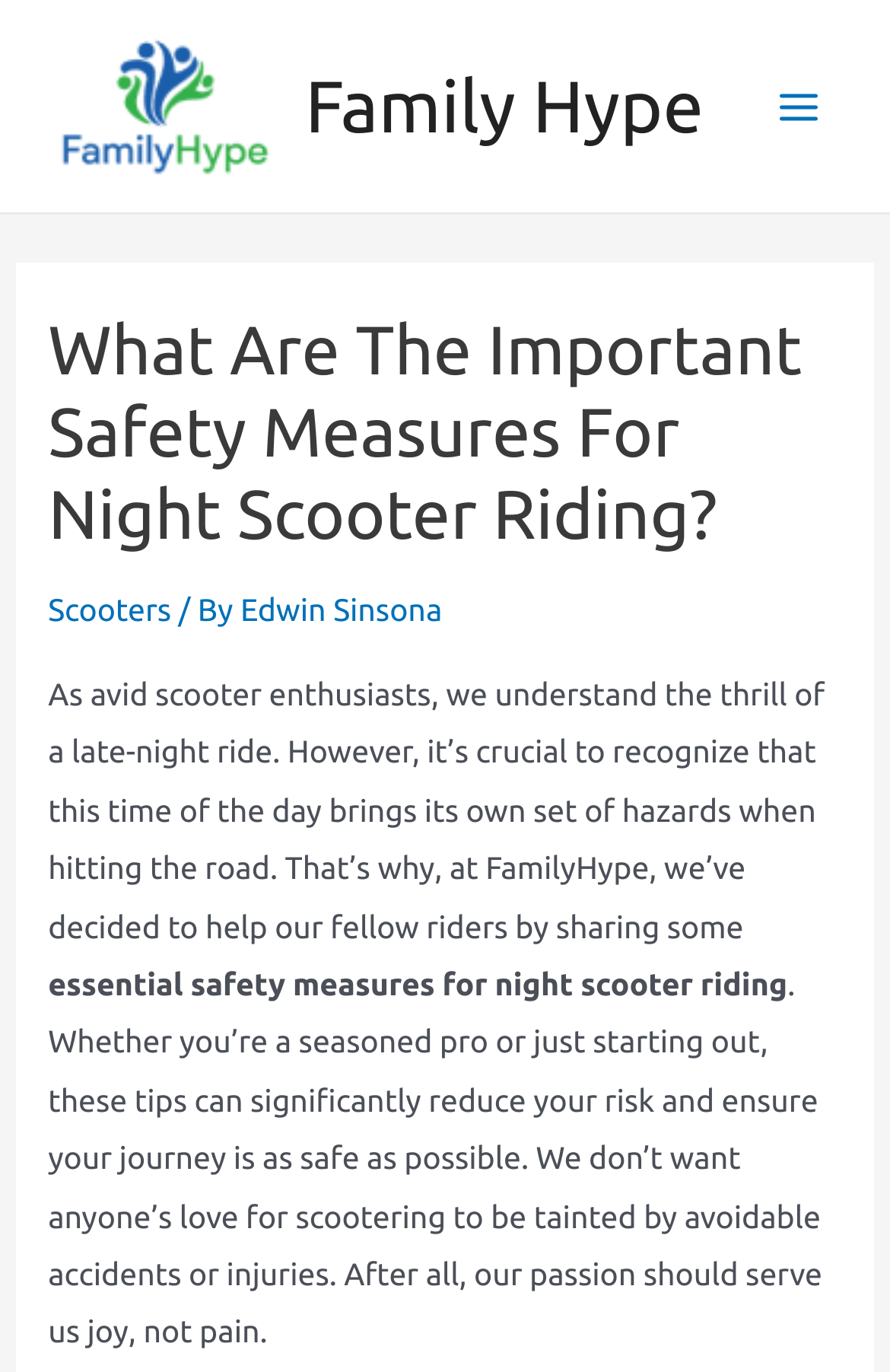Is there a menu button on the webpage?
We need a detailed and exhaustive answer to the question. Please elaborate.

I determined the answer by looking at the top-right corner of the webpage, where I found a button with the text 'Main Menu'. This suggests that there is a menu button on the webpage.